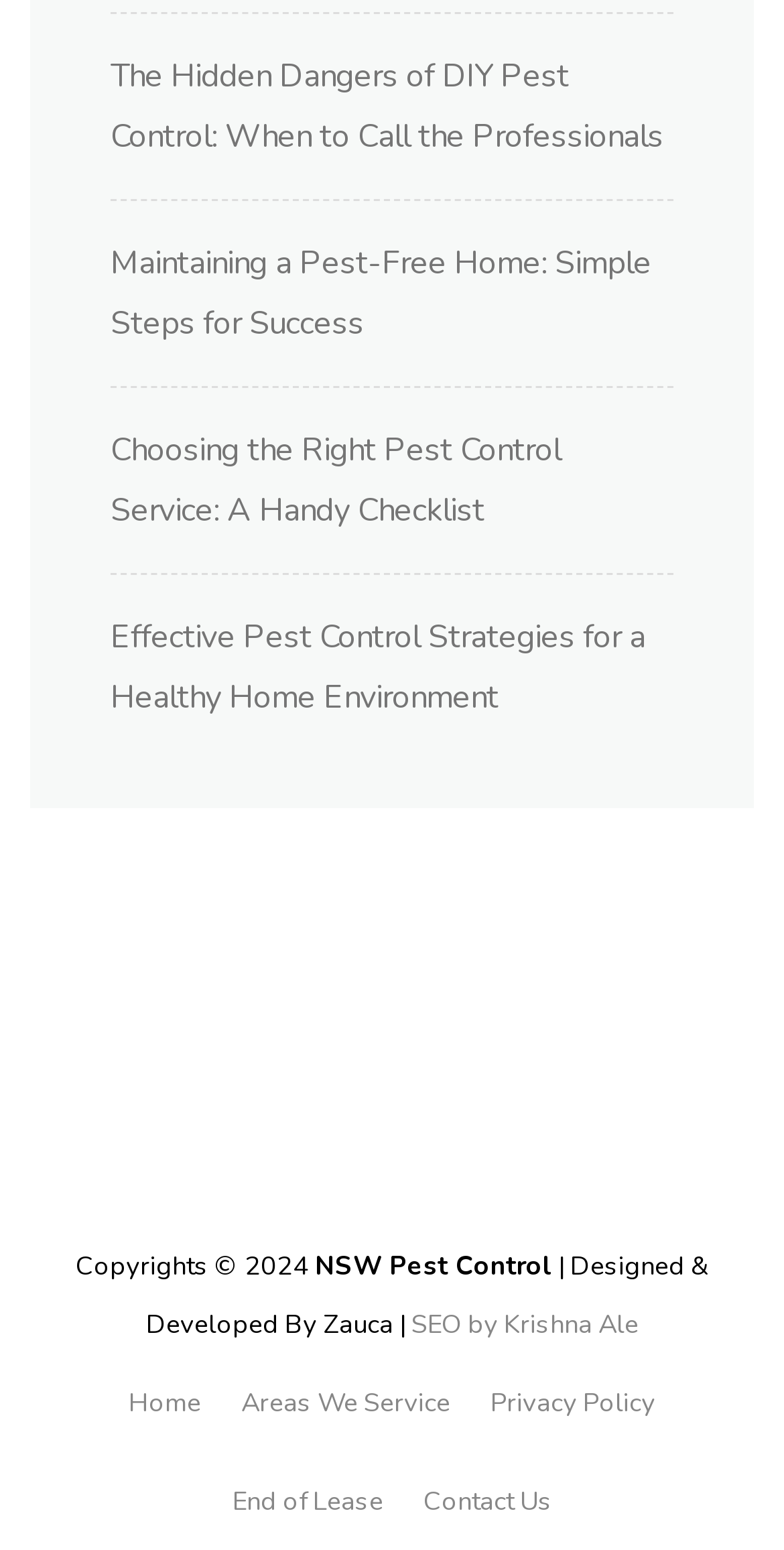Locate the bounding box coordinates of the clickable part needed for the task: "Learn about maintaining a pest-free home".

[0.141, 0.156, 0.831, 0.223]